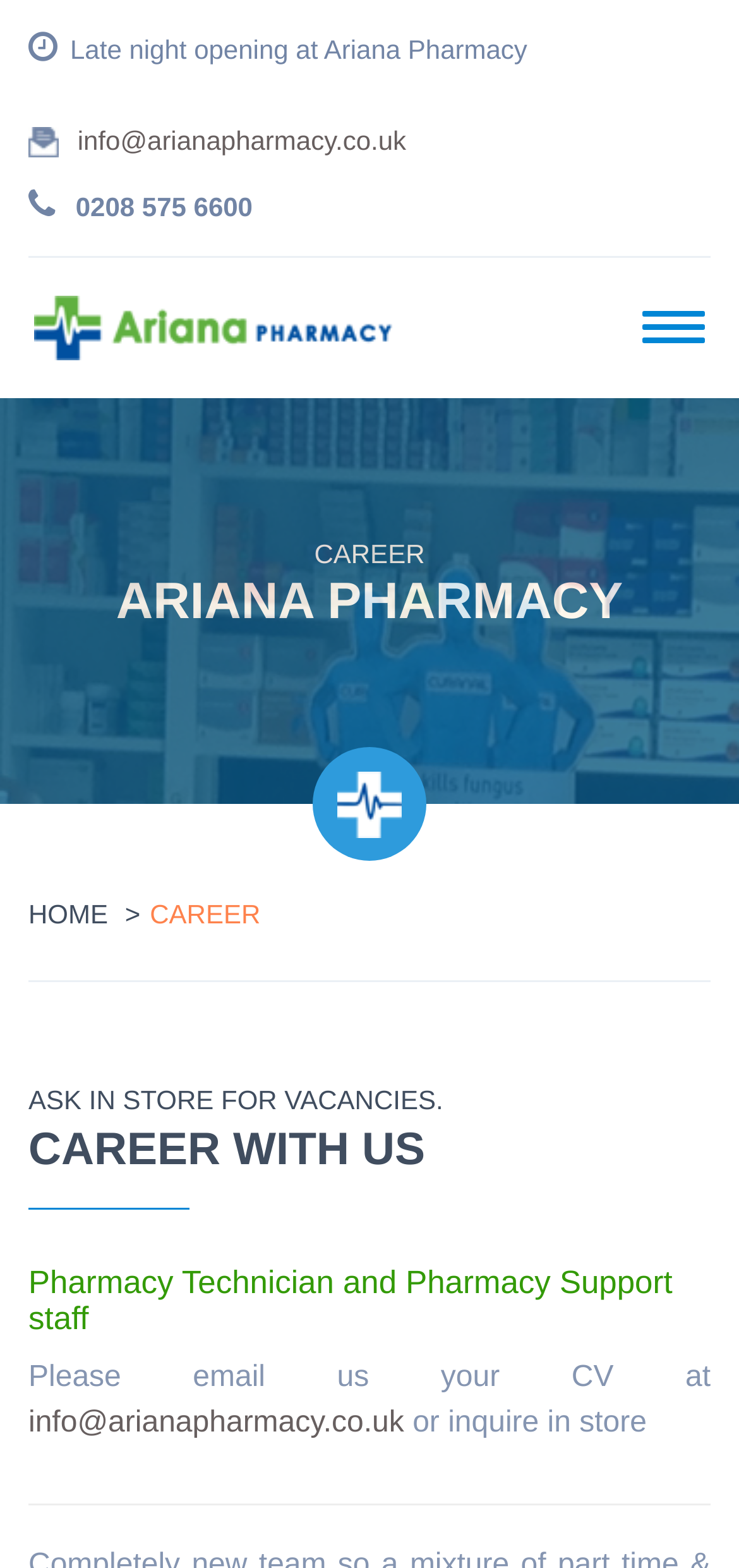Give a detailed account of the webpage, highlighting key information.

The webpage is about Ariana Pharmacy, an online pharmacy and UK chemist. At the top, there is a prominent heading "Ariana Pharmacy | Greenford, Health, Beauty and Prescriptions, Online Pharmacy and UK Chemists" which is the title of the page. Below this title, there is a static text "Late night opening at Ariana Pharmacy" followed by a link to the pharmacy's email address and a phone number.

To the right of the title, there is a link to the pharmacy's homepage, labeled "Ariana Pharmacy", accompanied by an image of the pharmacy's logo. Next to this link, there is an expandable button.

The main content of the page is divided into sections. The first section is headed by "CAREER" and "ARIANA PHARMACY" headings, one below the other. Below these headings, there are links to the "HOME" page and a static text "CAREER". 

Further down, there is a section with headings "ASK IN STORE FOR VACANCIES.", "CAREER WITH US", and "Pharmacy Technician and Pharmacy Support staff". This section appears to be related to job opportunities at the pharmacy. There is a static text "Please email us your CV at" followed by a link to the pharmacy's email address and another static text "or inquire in store".

At the very bottom of the page, there is a horizontal separator line, and a link that spans the entire width of the page.